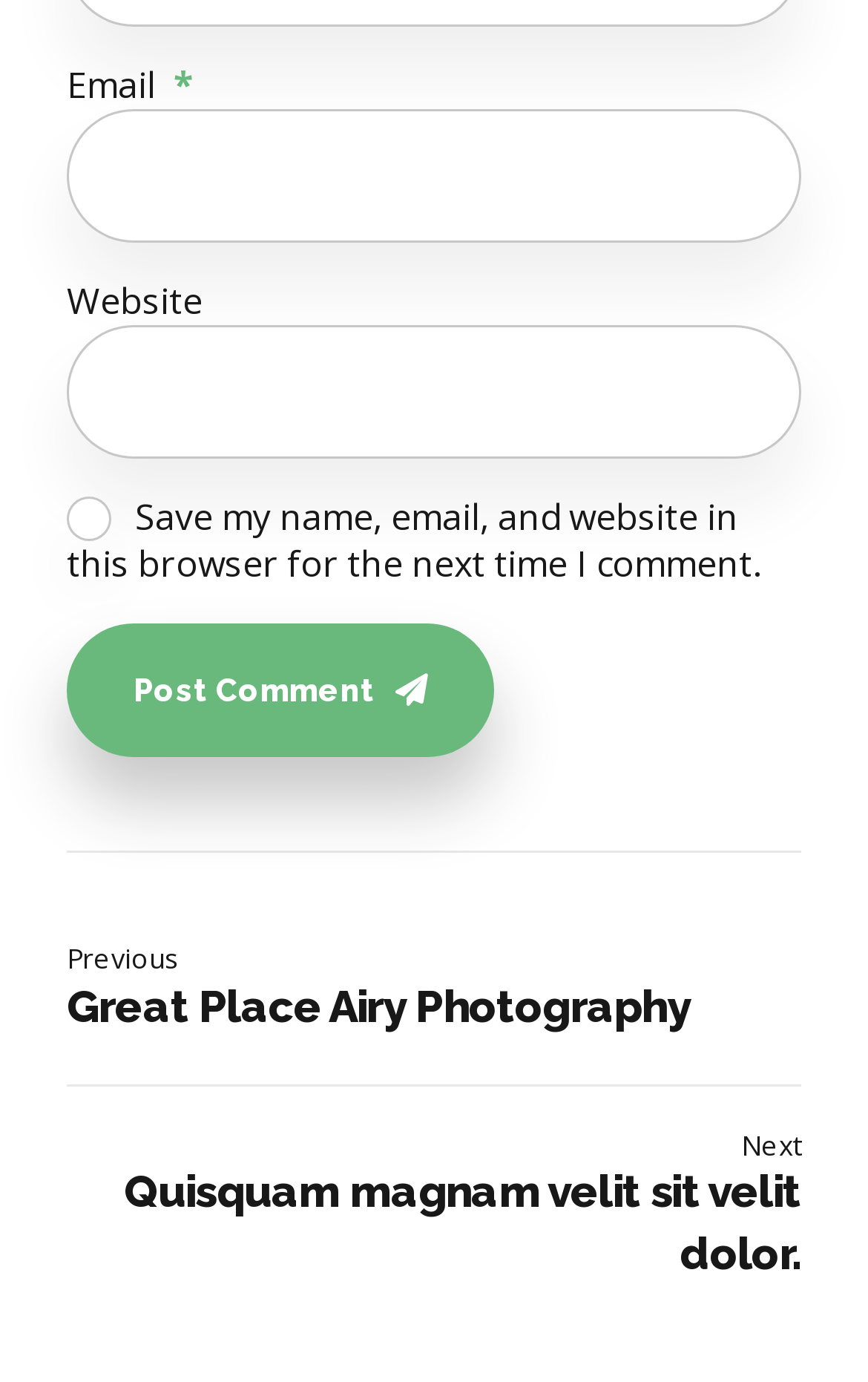Please provide the bounding box coordinates for the UI element as described: "Post Comment". The coordinates must be four floats between 0 and 1, represented as [left, top, right, bottom].

[0.077, 0.452, 0.569, 0.548]